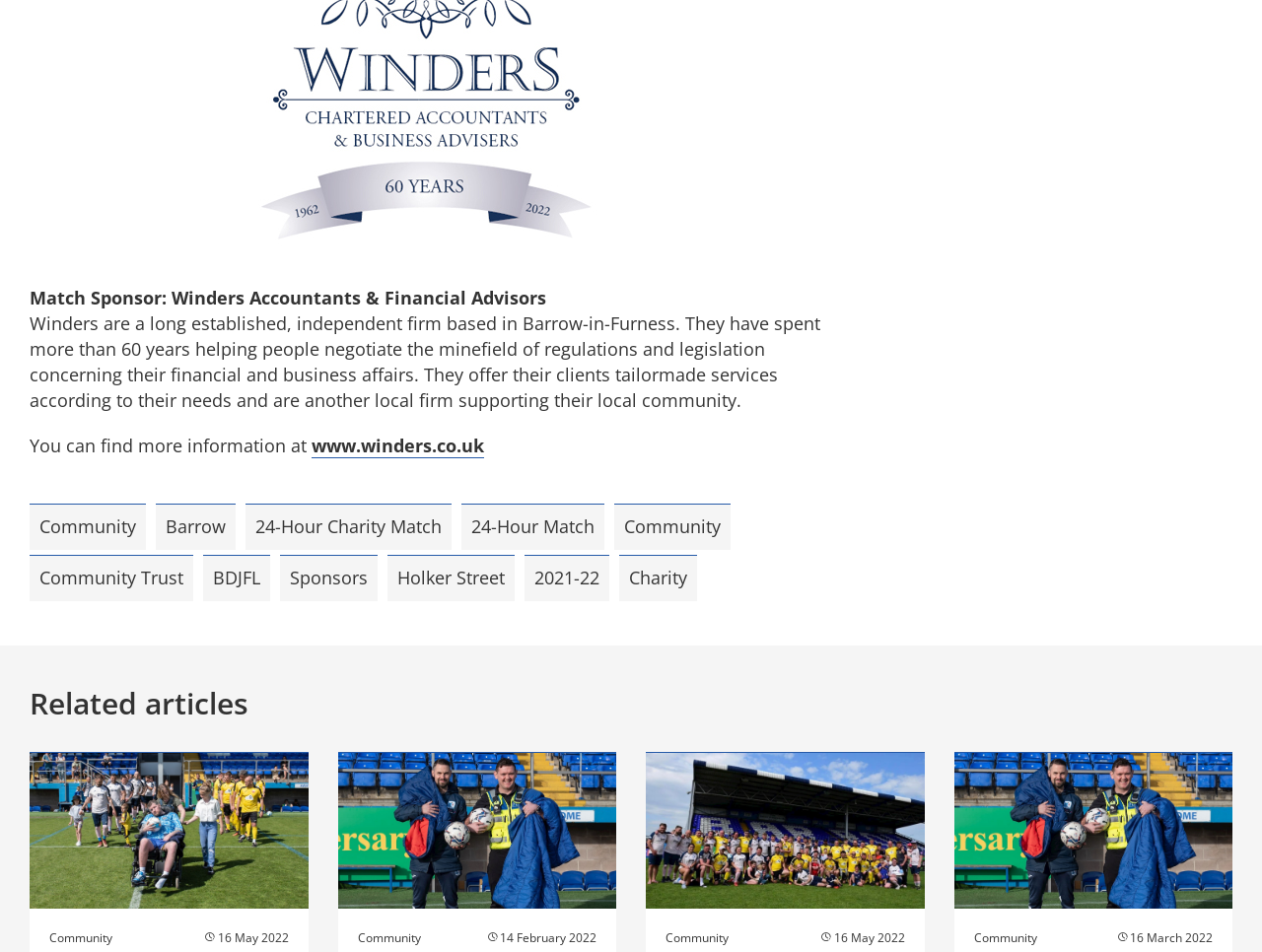Determine the bounding box coordinates of the element that should be clicked to execute the following command: "Read about 24-Hour Charity Match".

[0.195, 0.529, 0.358, 0.578]